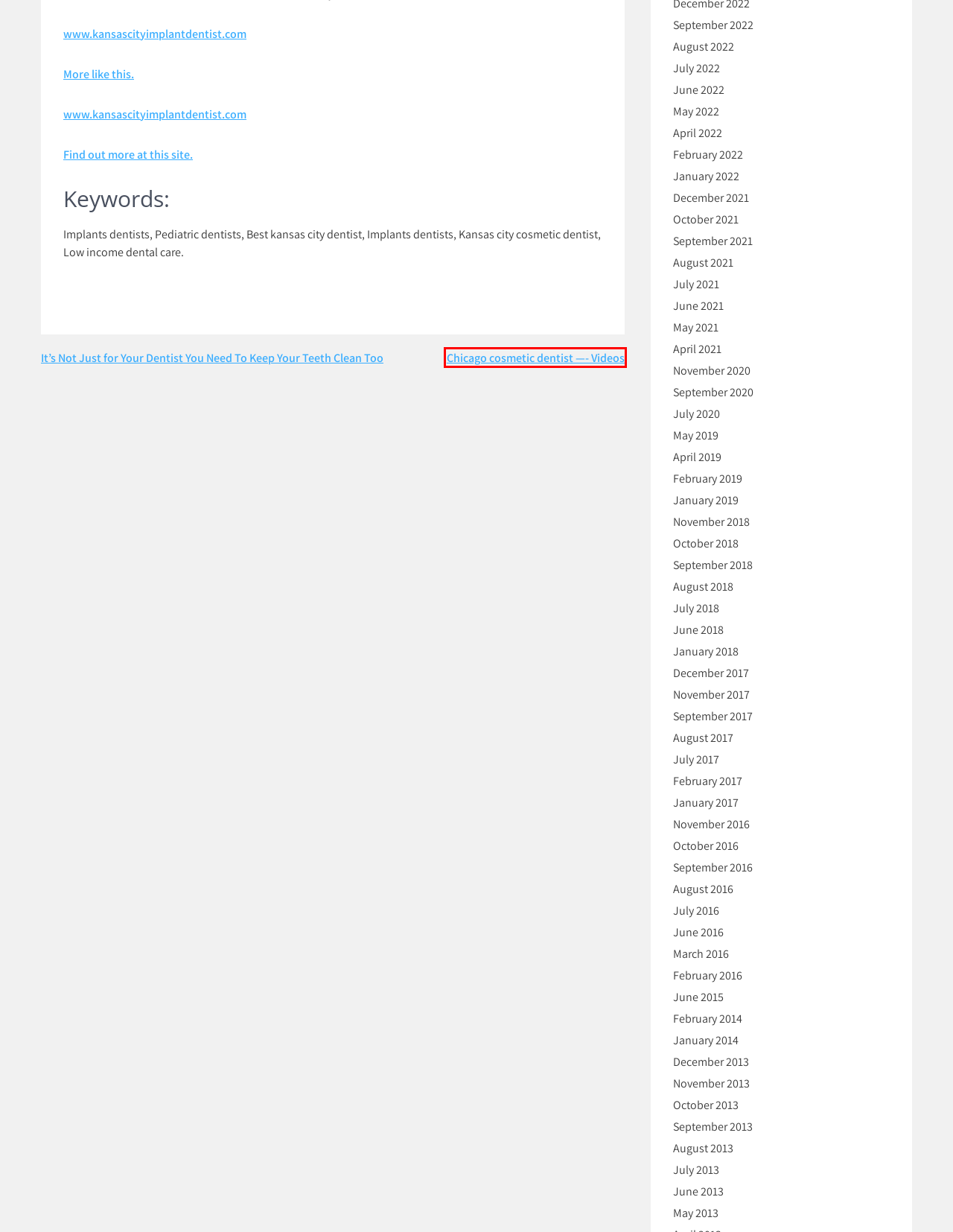Observe the webpage screenshot and focus on the red bounding box surrounding a UI element. Choose the most appropriate webpage description that corresponds to the new webpage after clicking the element in the bounding box. Here are the candidates:
A. September 2013 - Teeth Video
B. July 2018 - Teeth Video
C. October 2018 - Teeth Video
D. October 2016 - Teeth Video
E. July 2022 - Teeth Video
F. February 2017 - Teeth Video
G. June 2015 - Teeth Video
H. Chicago cosmetic dentist - Videos - Teeth Video

H